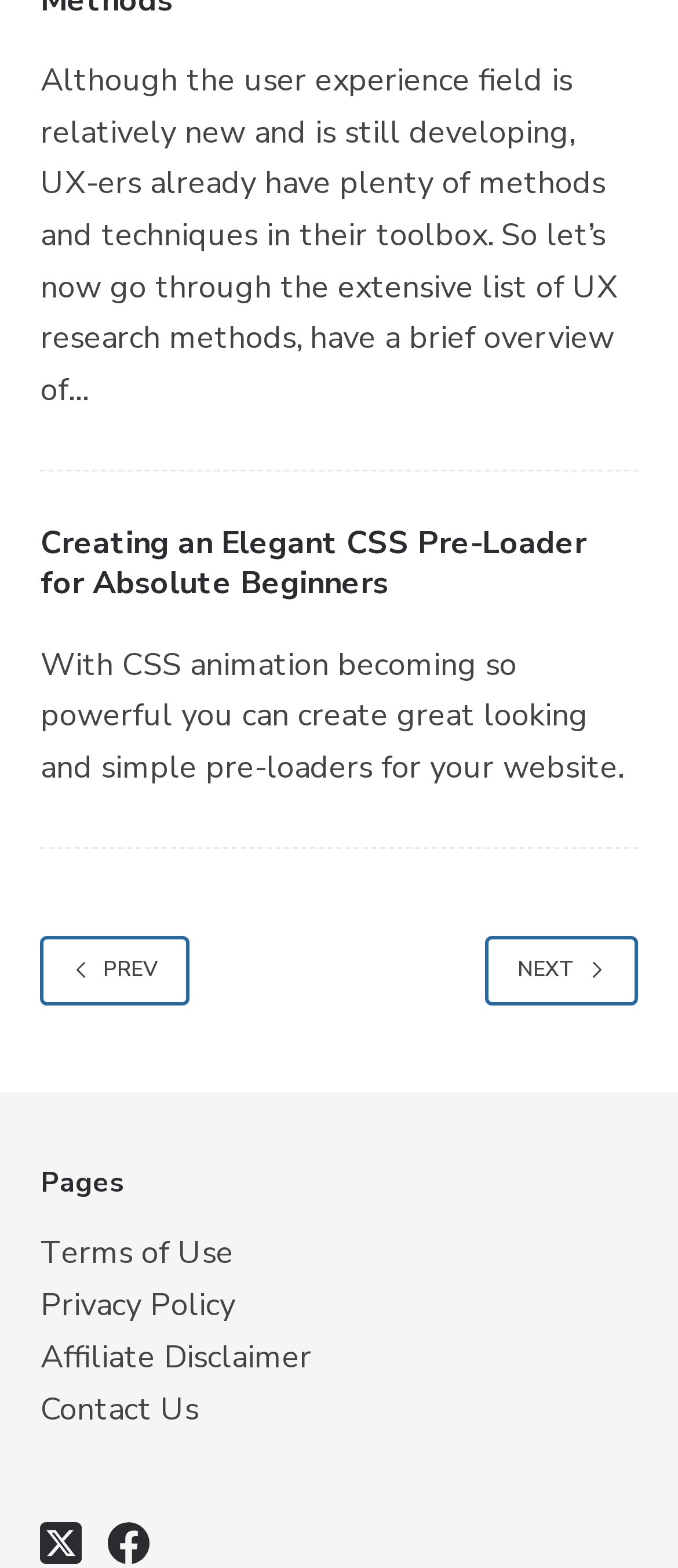Please provide the bounding box coordinates in the format (top-left x, top-left y, bottom-right x, bottom-right y). Remember, all values are floating point numbers between 0 and 1. What is the bounding box coordinate of the region described as: Terms of Use

[0.06, 0.786, 0.345, 0.813]